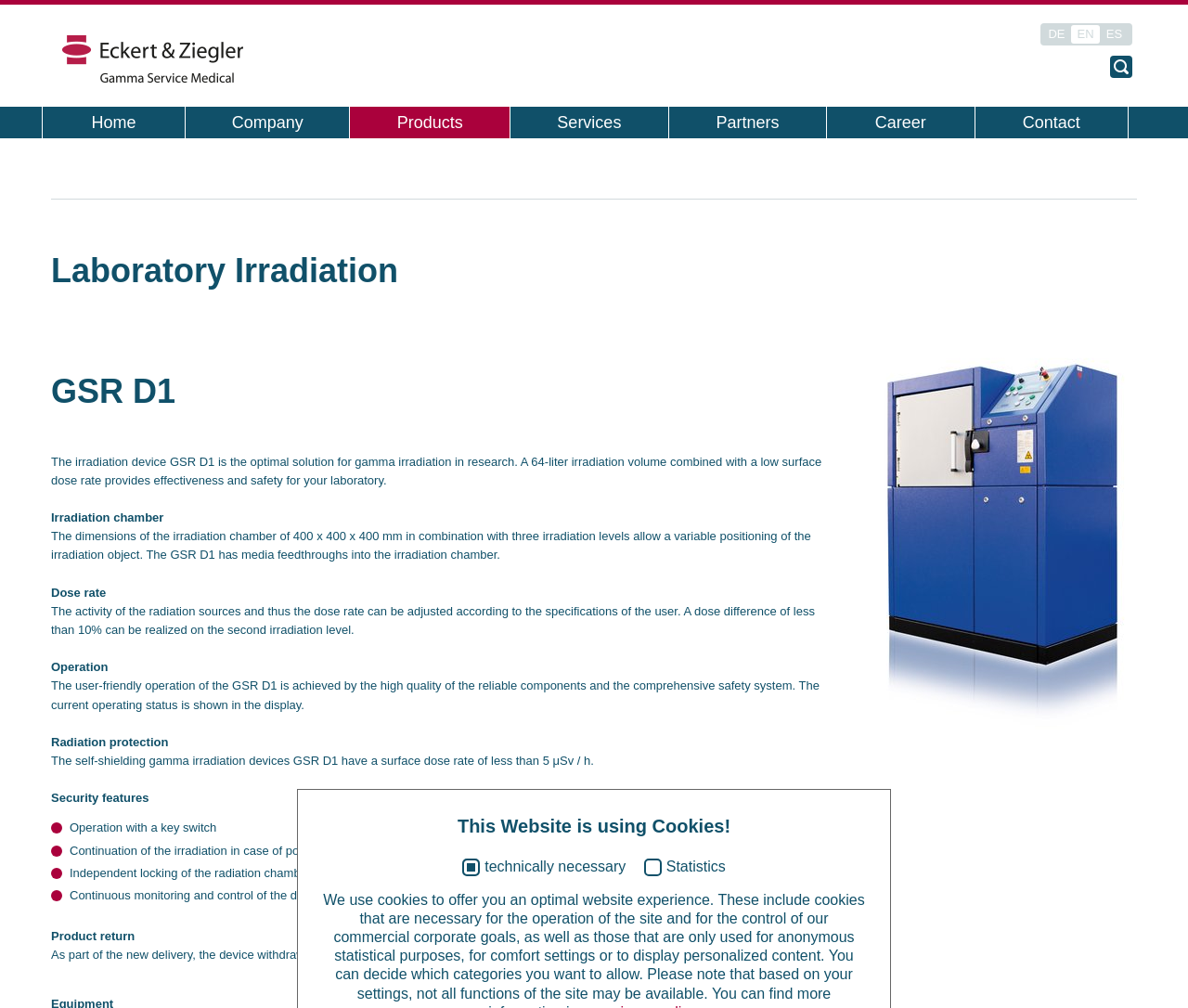Based on the element description: "parent_node: DE", identify the UI element and provide its bounding box coordinates. Use four float numbers between 0 and 1, [left, top, right, bottom].

[0.934, 0.055, 0.953, 0.077]